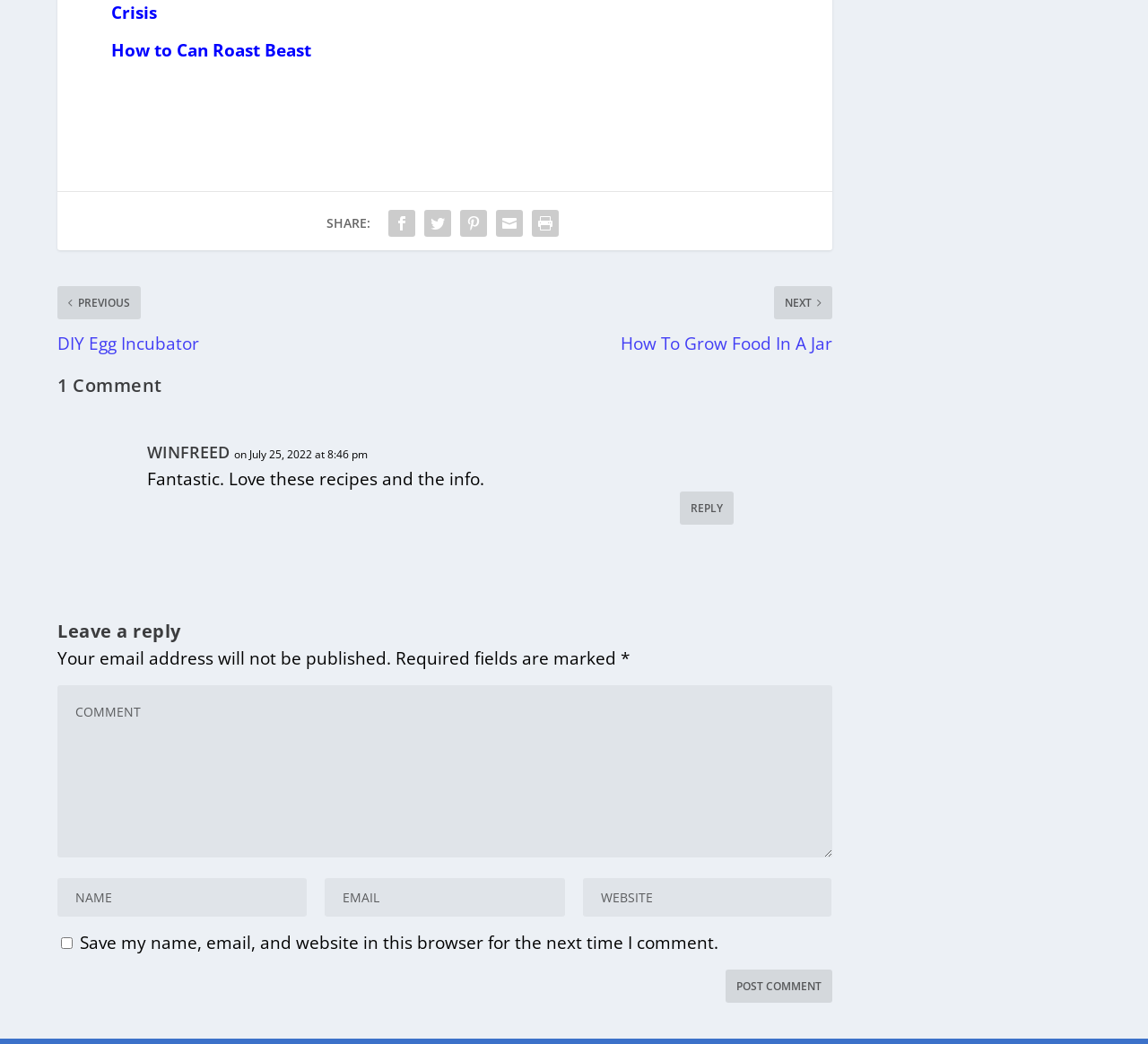Could you find the bounding box coordinates of the clickable area to complete this instruction: "listen to podcast"?

None